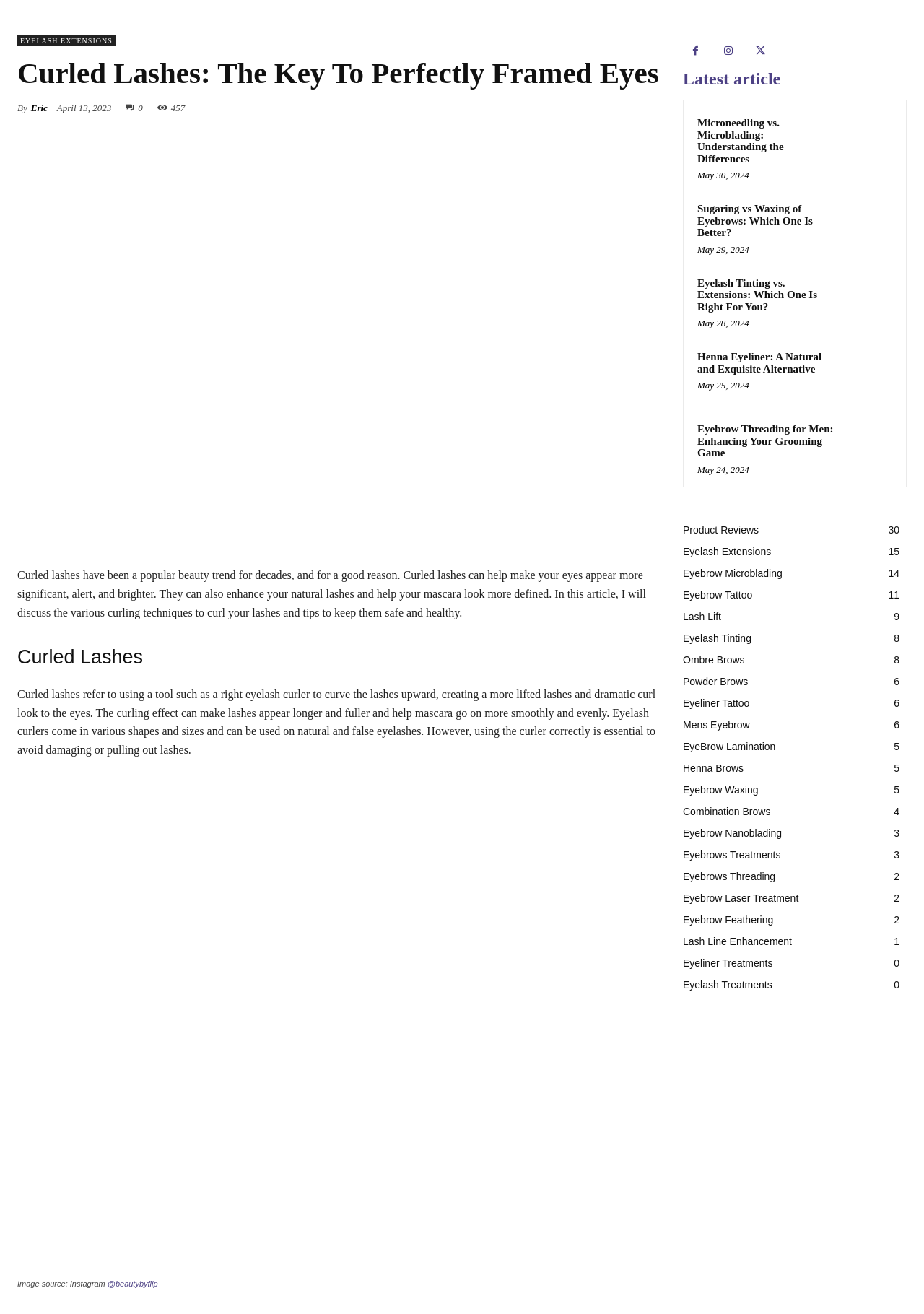Based on the element description: "title="More"", identify the UI element and provide its bounding box coordinates. Use four float numbers between 0 and 1, [left, top, right, bottom].

[0.683, 0.071, 0.716, 0.093]